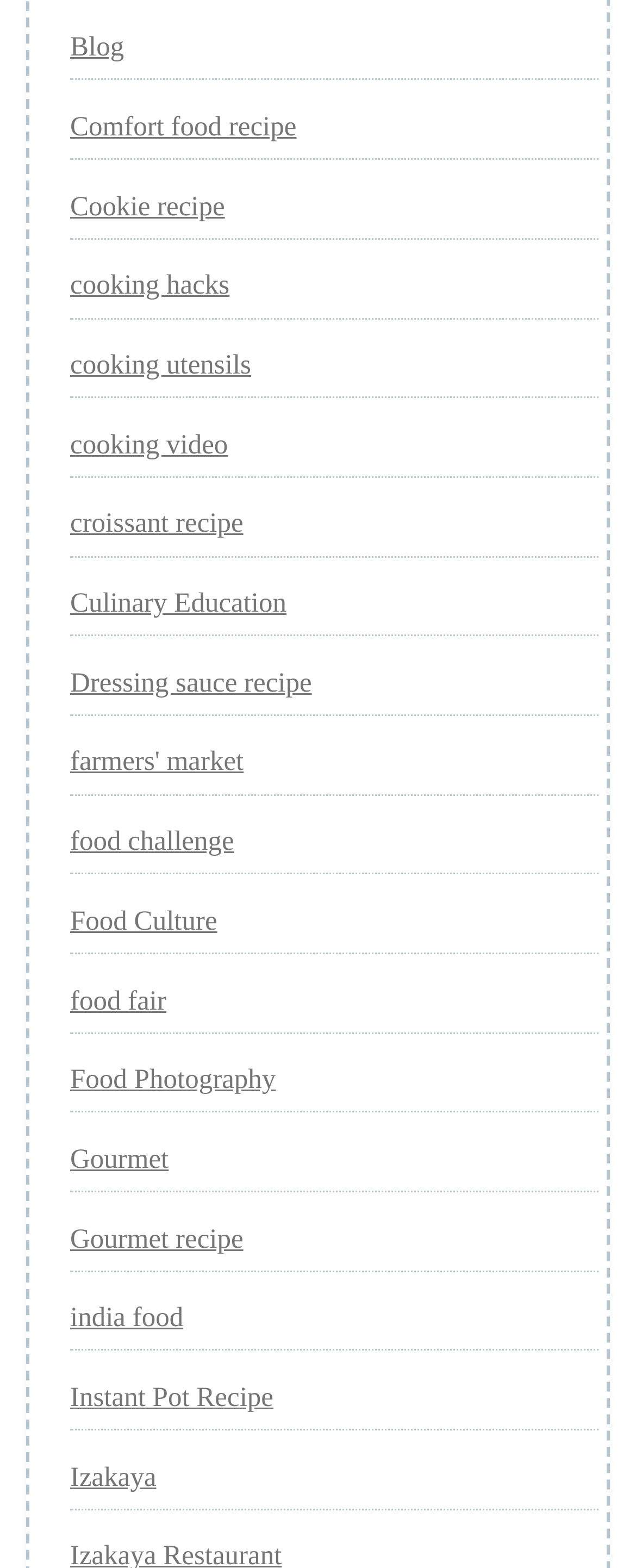What type of content is available on this webpage?
Examine the image and provide an in-depth answer to the question.

Based on the links provided on the webpage, it appears that the webpage offers a variety of content related to cooking, including recipes, cooking hacks, utensils, and culinary education.